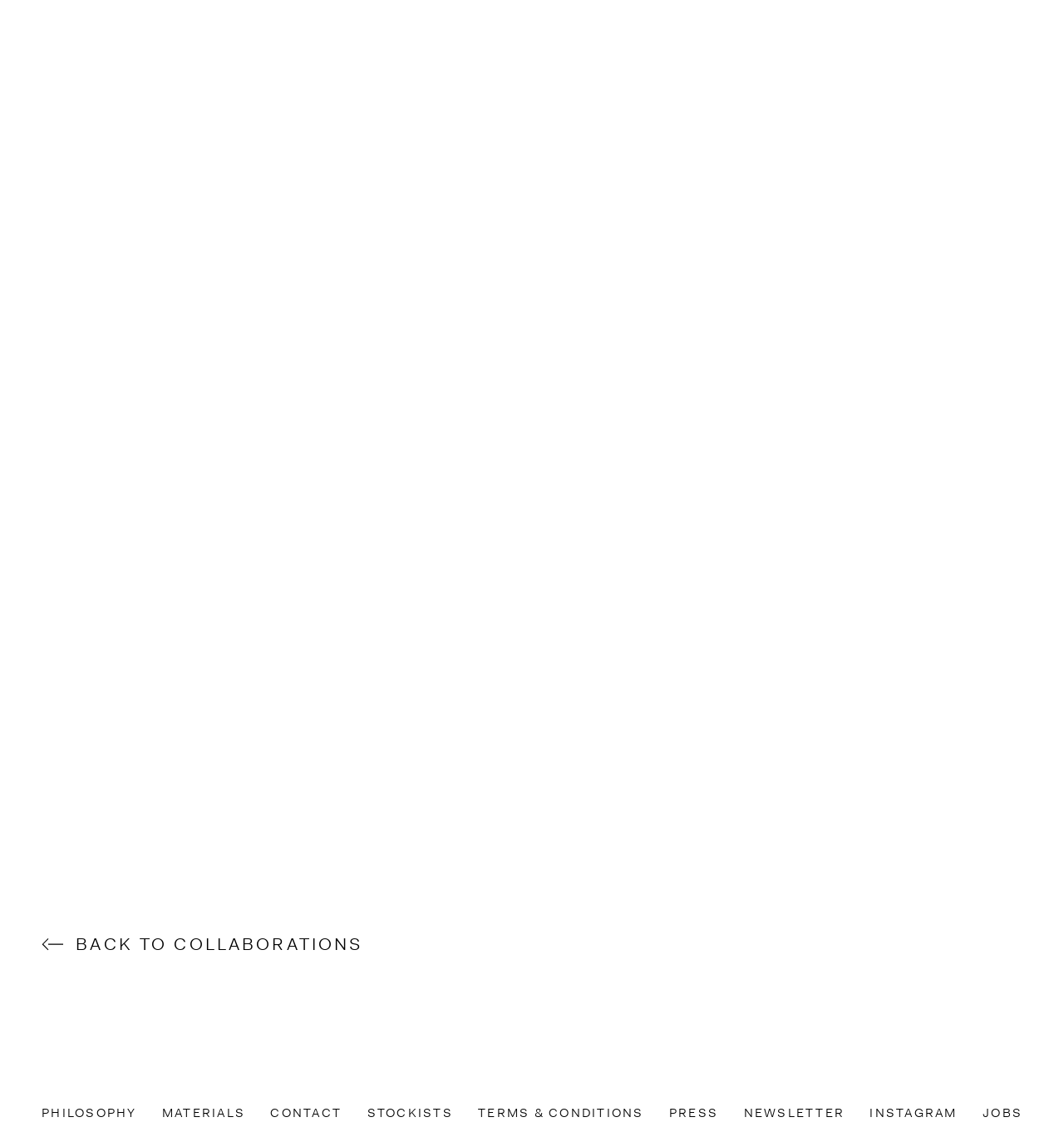Please identify the bounding box coordinates of the area that needs to be clicked to follow this instruction: "Check out related posts".

None